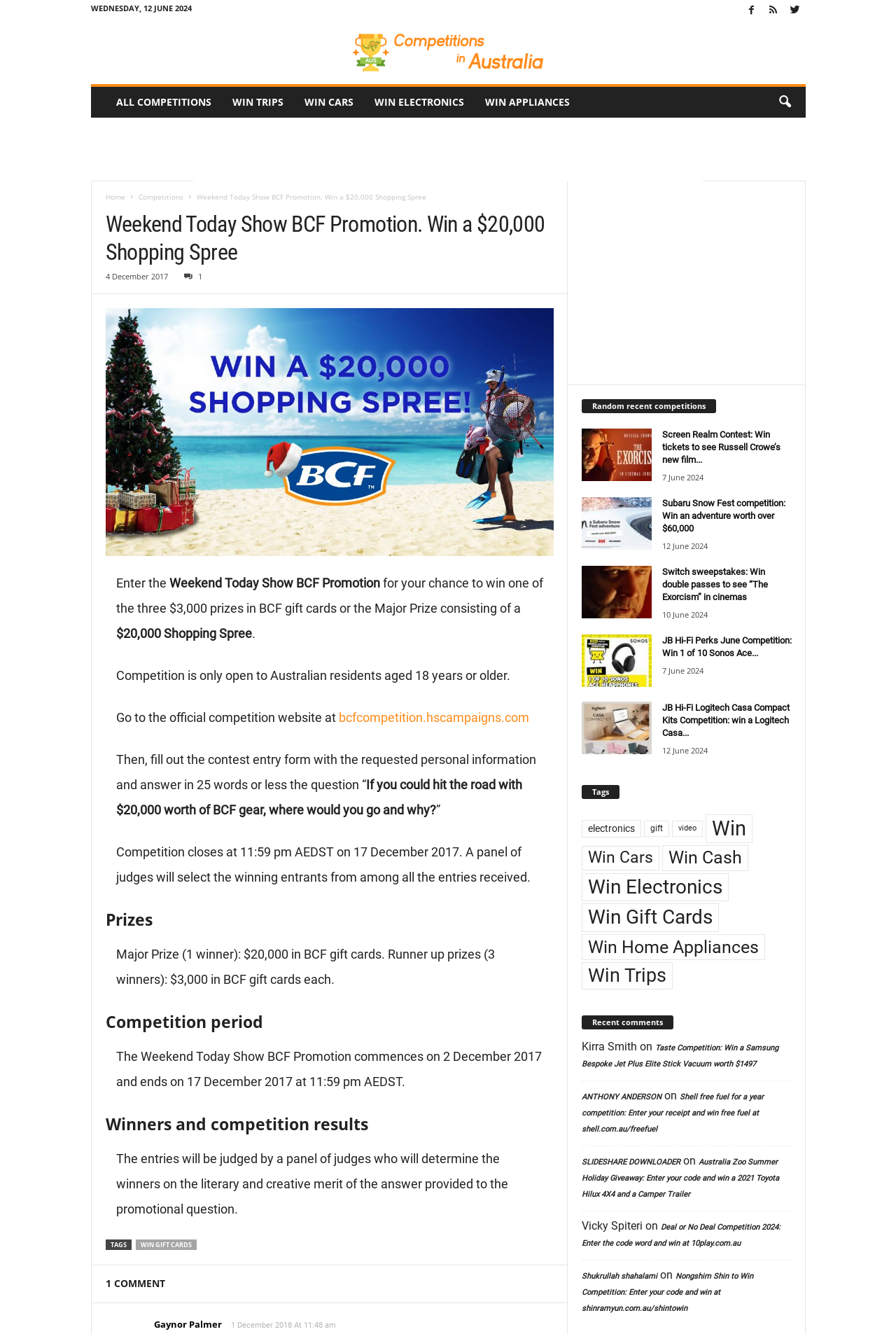How many comments are there on the webpage?
Please use the image to deliver a detailed and complete answer.

The webpage has a comments section at the bottom, which shows that there is only 1 comment from Gaynor Palmer on 1 December 2018 at 11:48 am.